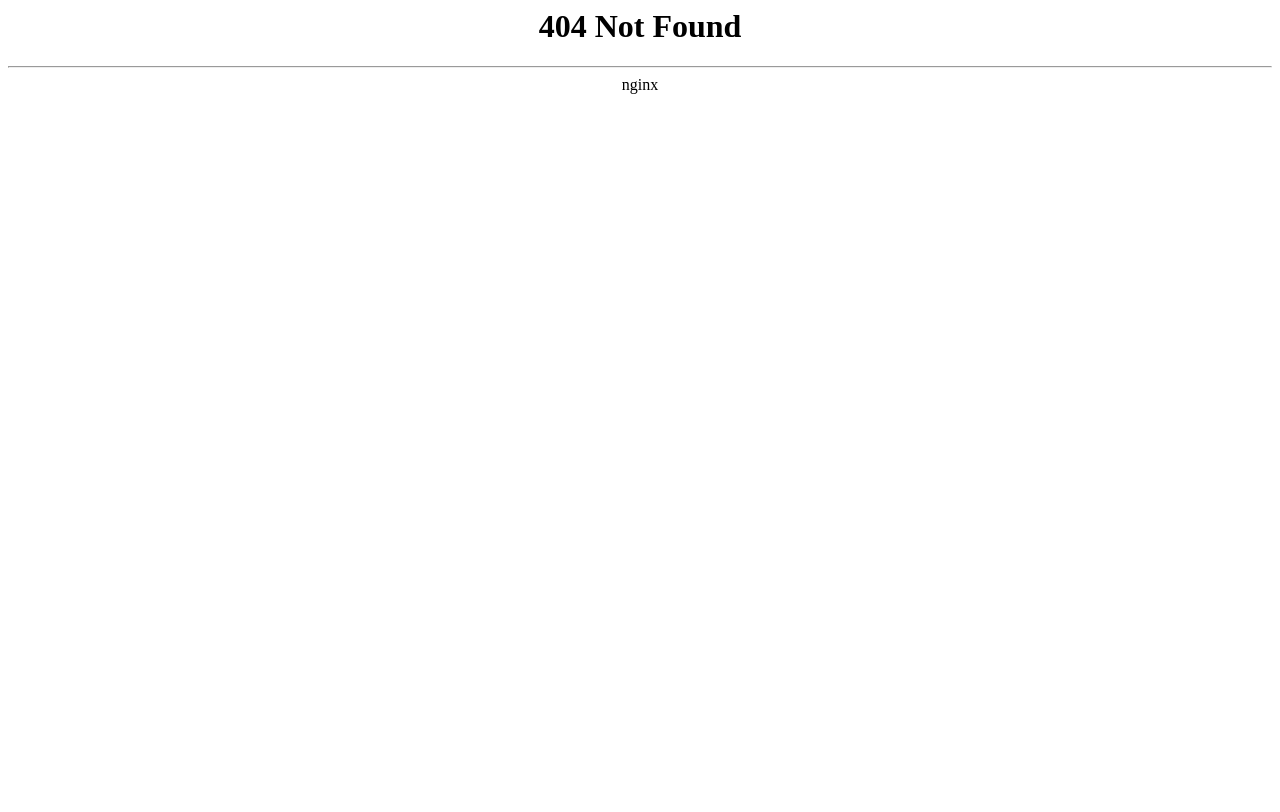Please locate and retrieve the main header text of the webpage.

404 Not Found